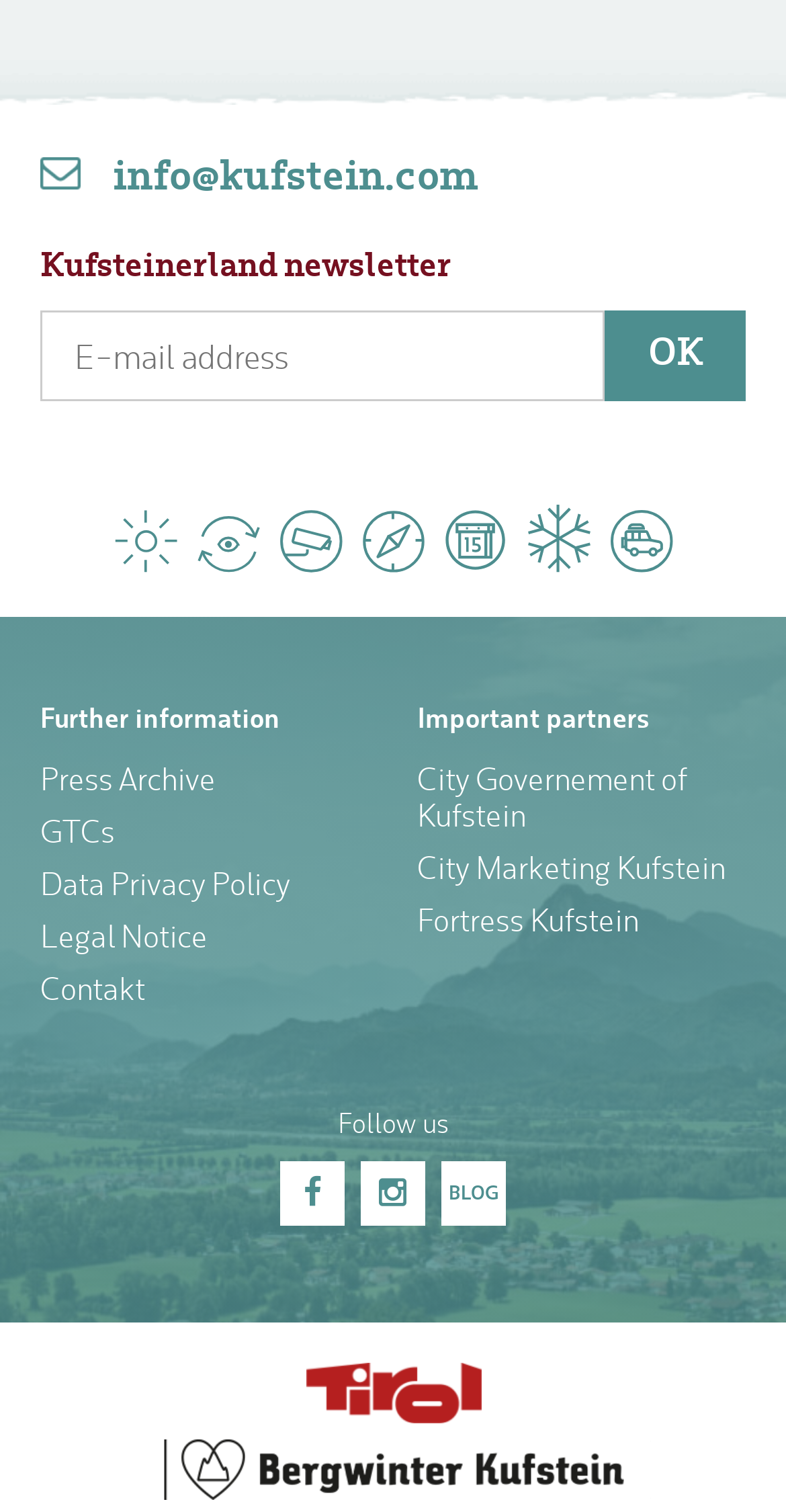How many social media links are there?
Using the information presented in the image, please offer a detailed response to the question.

I found a LayoutTable element with three links, one with the text '', one with the text '', and one with the text 'BLOG', which I assume are social media links.